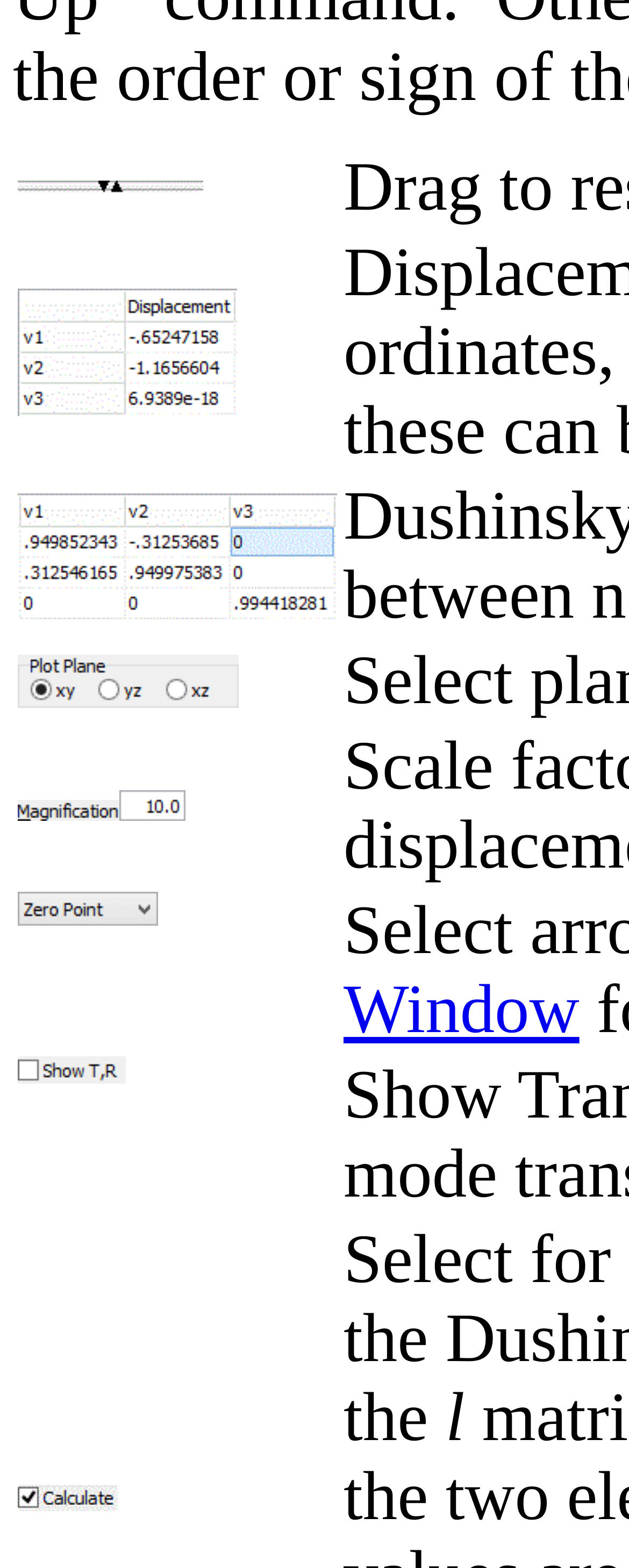Determine the bounding box coordinates for the area you should click to complete the following instruction: "Adjust magnification".

[0.19, 0.504, 0.295, 0.524]